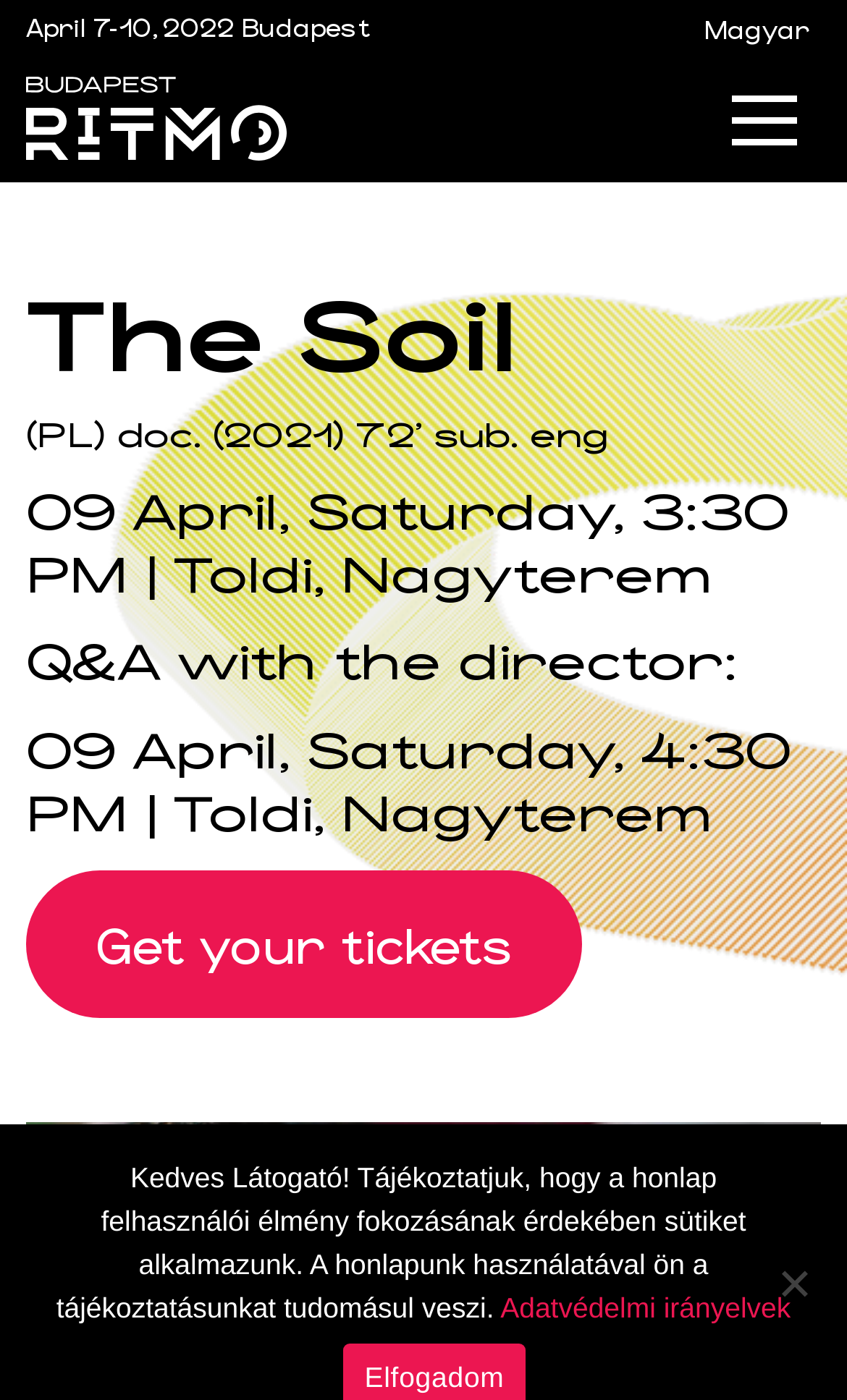Given the description "title="Back to home"", determine the bounding box of the corresponding UI element.

[0.031, 0.062, 0.338, 0.091]